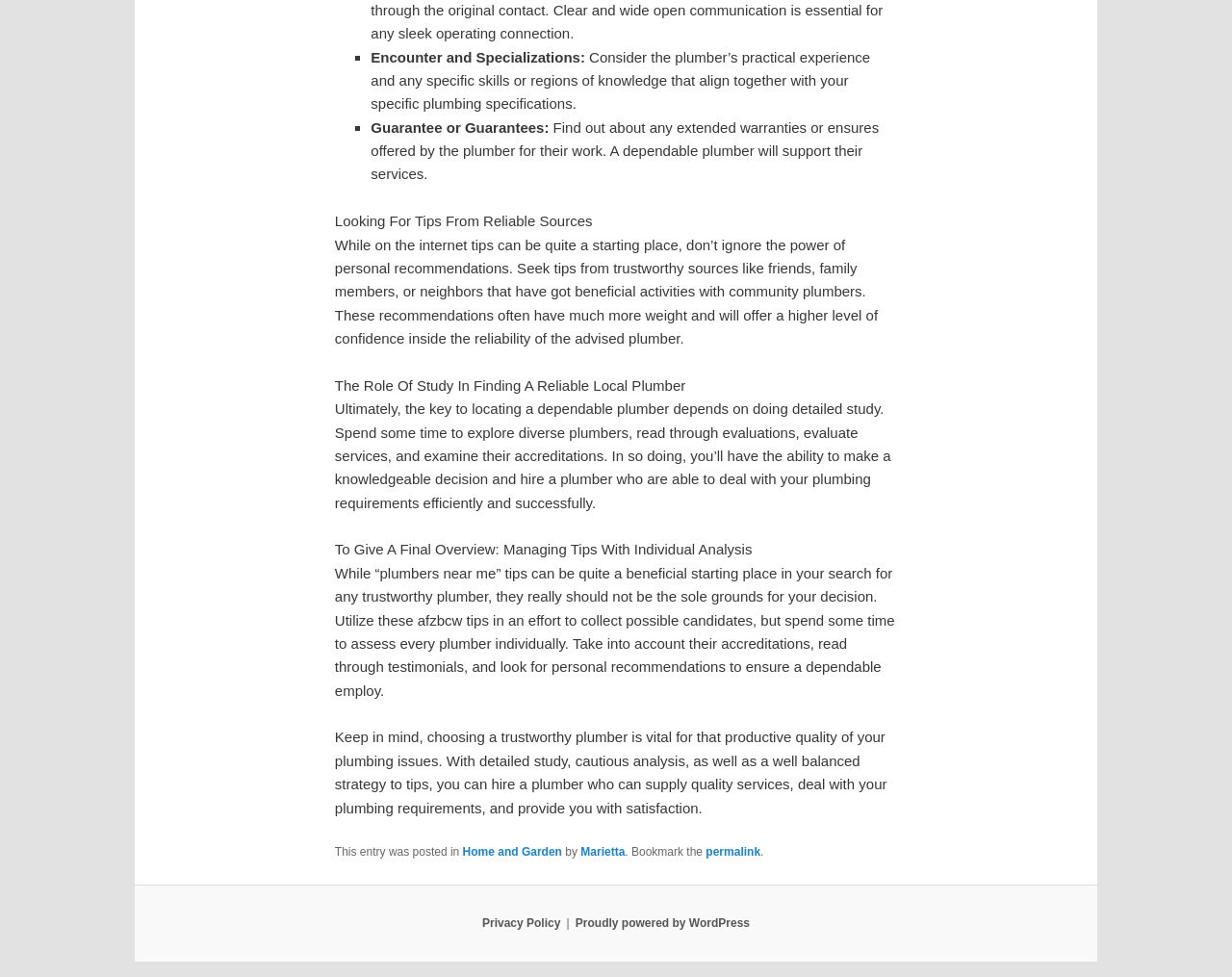What is the role of research in finding a reliable plumber?
Look at the image and respond with a single word or a short phrase.

Key to finding a reliable plumber